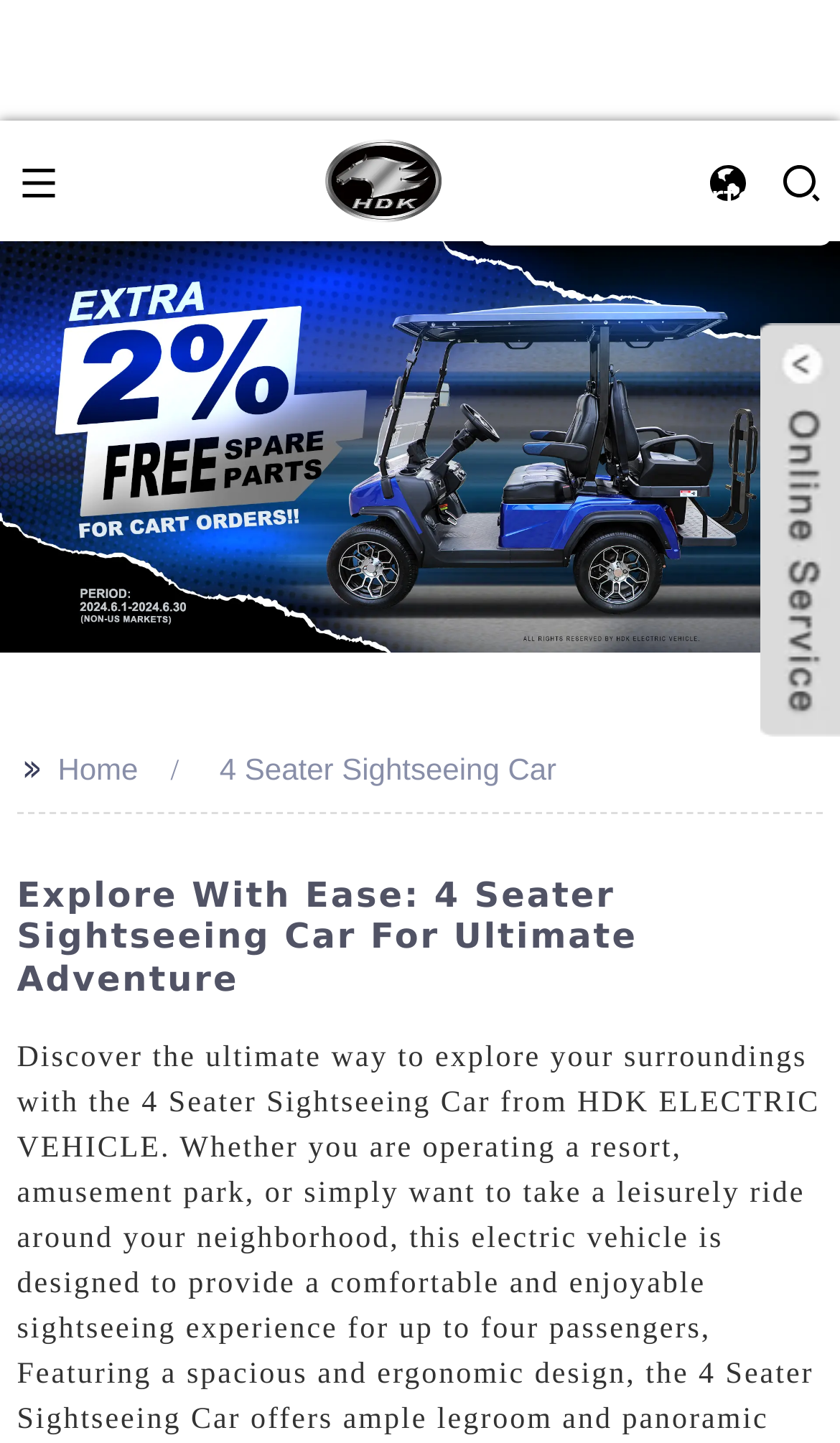What is the theme of the background image?
Carefully analyze the image and provide a thorough answer to the question.

The background image has a bounding box coordinate [0.0, 0.167, 1.0, 0.453], and it appears to be a scenic landscape, suggesting a nature-themed background image that complements the sightseeing car product.